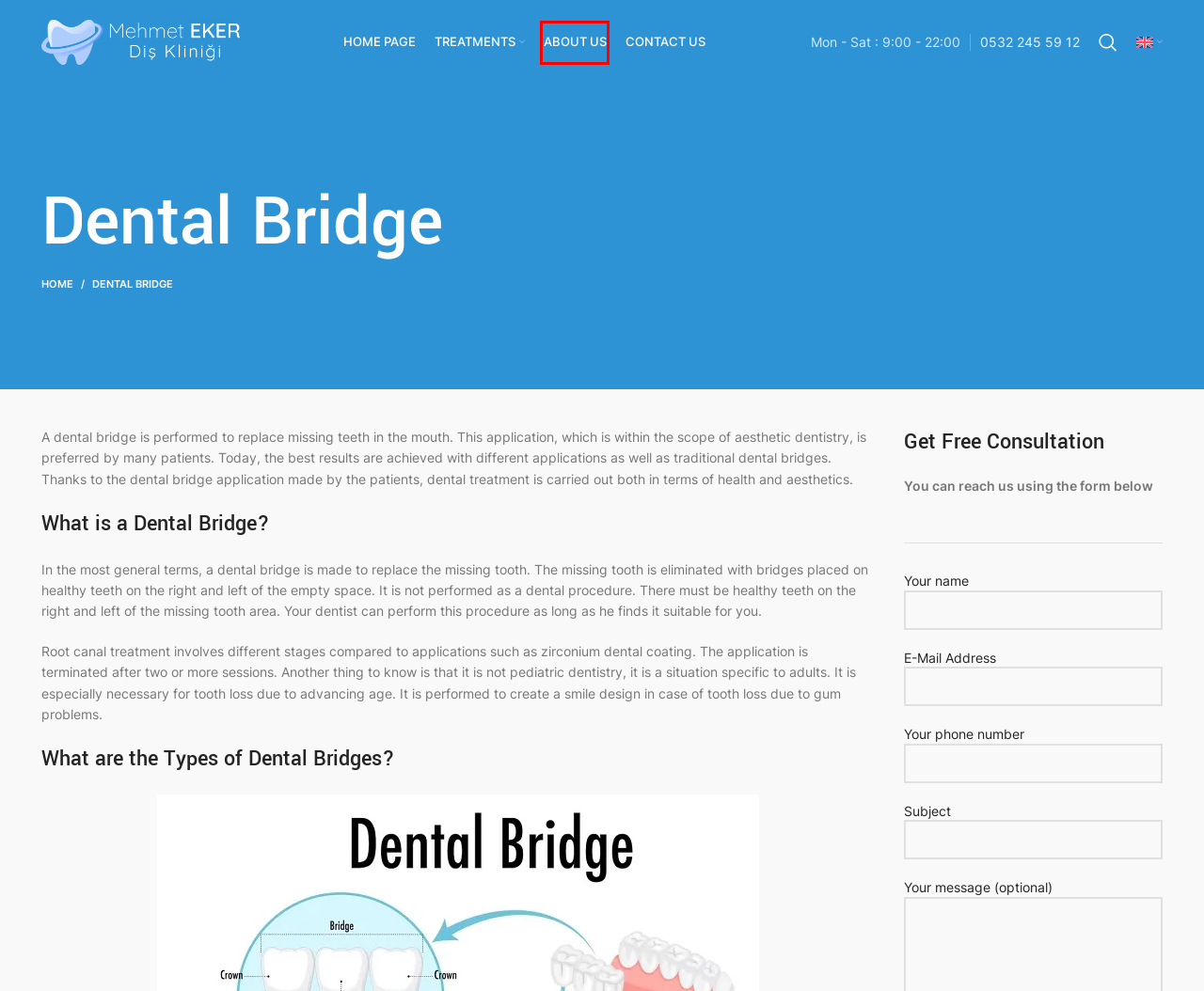View the screenshot of the webpage containing a red bounding box around a UI element. Select the most fitting webpage description for the new page shown after the element in the red bounding box is clicked. Here are the candidates:
A. Dental Implants - Mehmet Eker Diş Kliniği - What are dental implants?
B. Mehmet Eker Diş Kliniği - Bizim İşimiz Sizin Gülüşünüz - implant-zirkonyum
C. About Us - Mehmet Eker Diş Kliniği
D. Confidentiality Agreement - Mehmet Eker Diş Kliniği
E. Jaw Surgery
F. KVKK CLARIFICATION TEXT - Mehmet Eker Diş Kliniği
G. Parodontologie
H. Contact Us - Mehmet Eker Diş Kliniği

C